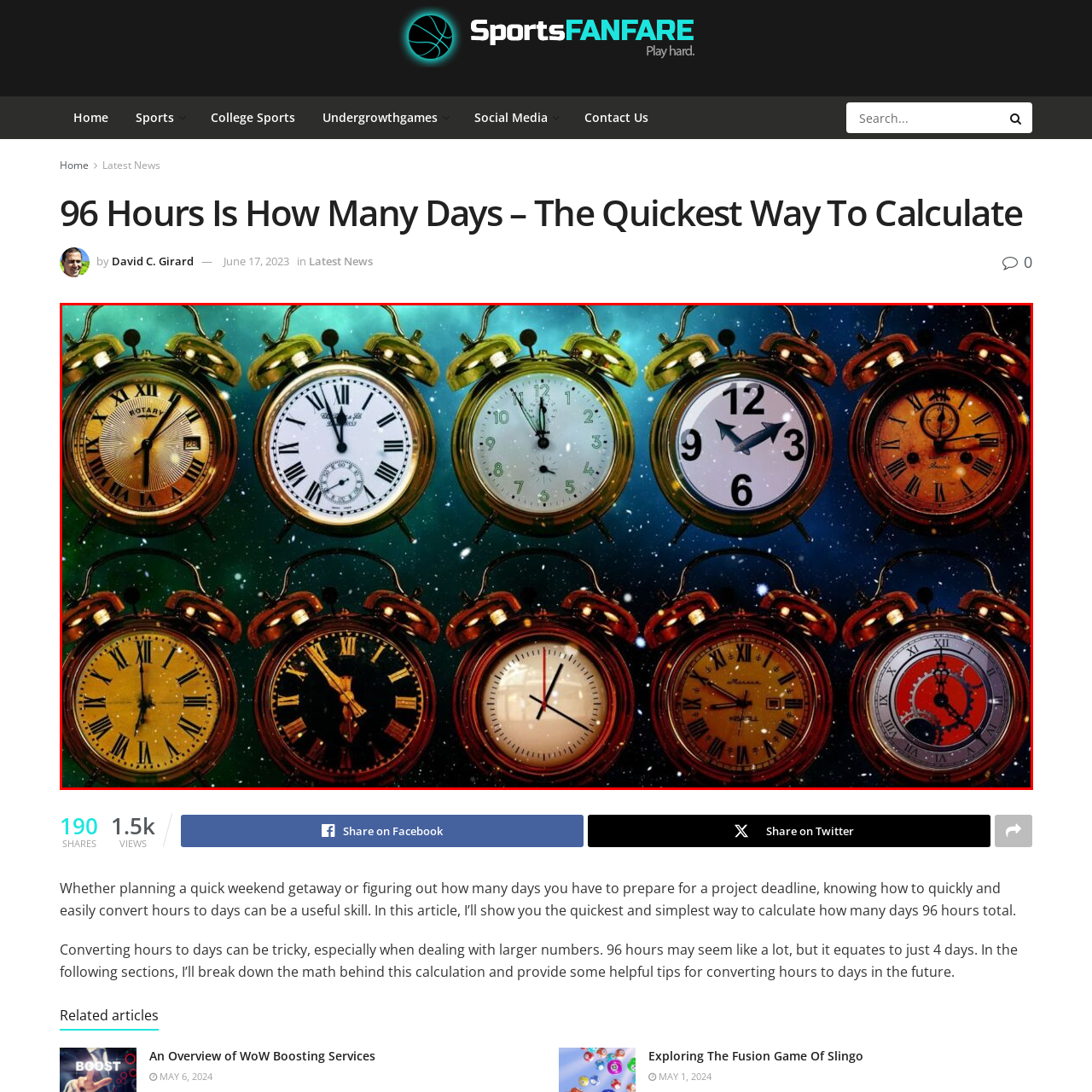Give a thorough and detailed account of the visual content inside the red-framed part of the image.

The image features a stunning arrangement of ten vintage alarm clocks displayed against a cosmic background filled with blues and greens, creating a surreal and captivating atmosphere. Each clock has its unique design, showcasing various classic styles ranging from Roman numerals to more contemporary hour markers. The clocks are arranged in two rows, with the top row highlighting elegant metallic finishes and intricate dials, while the bottom row features darker tones and distinct features, such as a red gear motif. This striking composition not only celebrates the art of timekeeping but also evokes a sense of nostalgia and wonder in a star-filled environment, emphasizing the timelessness of these mechanical wonders.